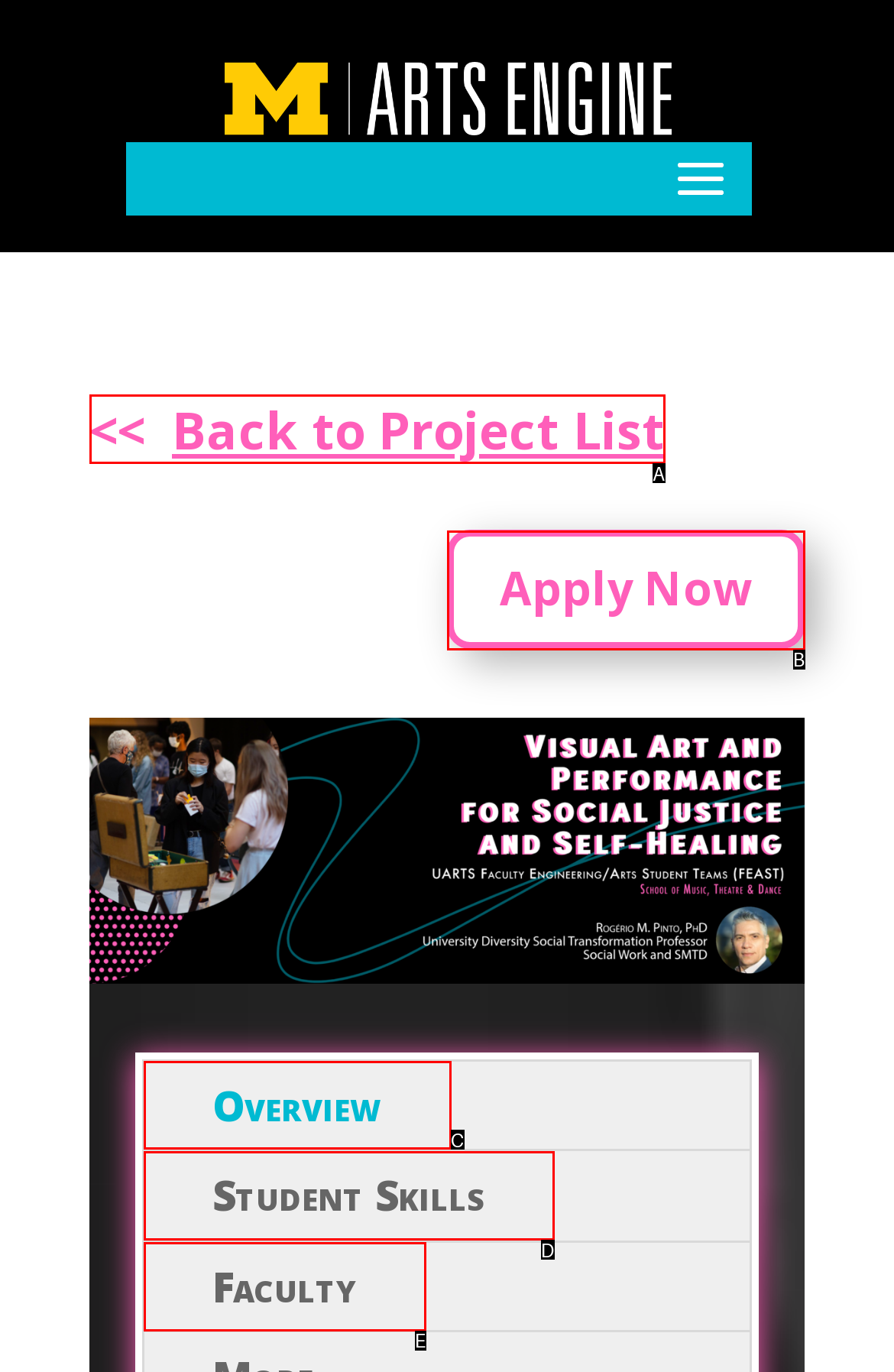Using the description: Overview
Identify the letter of the corresponding UI element from the choices available.

C